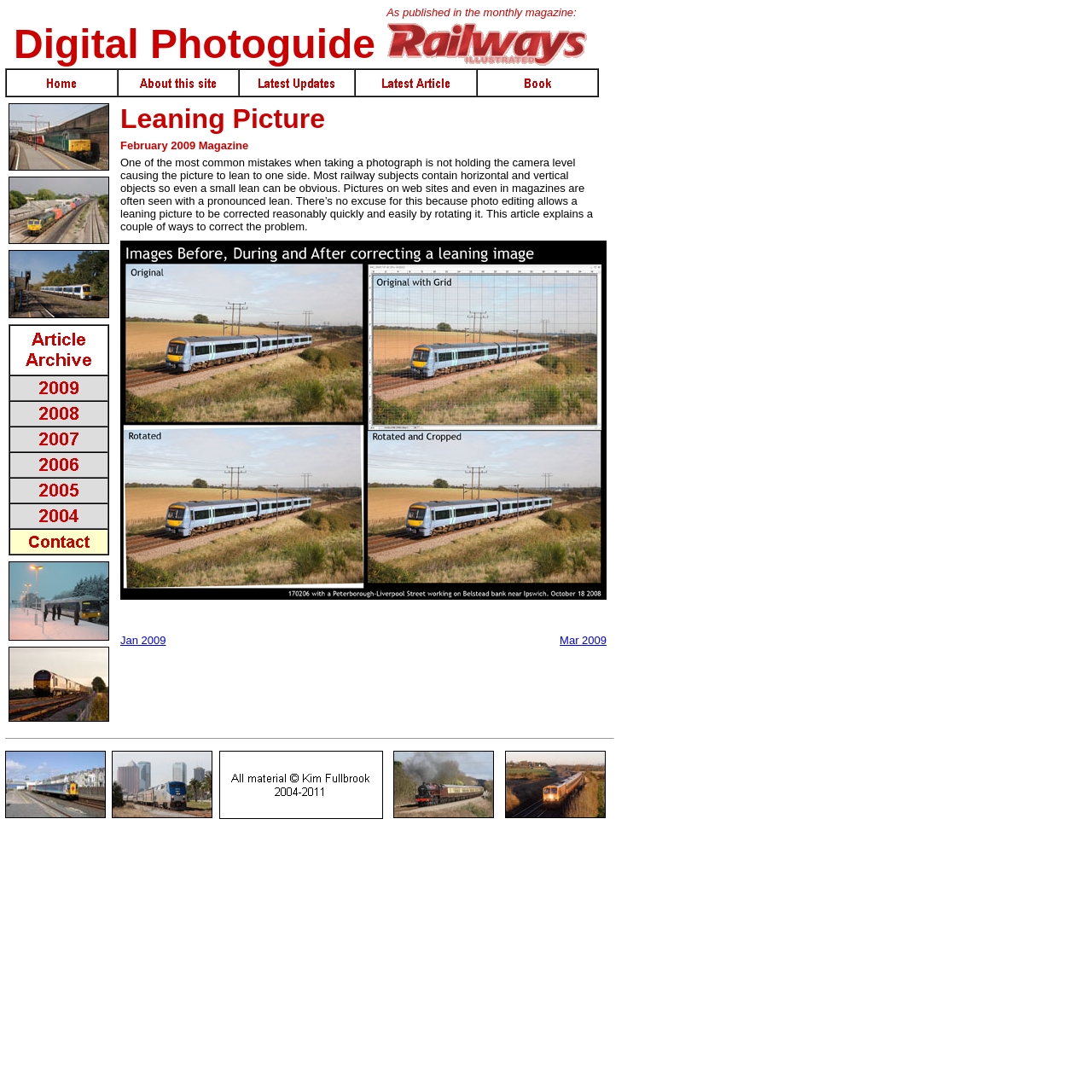How many grid cells are in the table?
Please respond to the question with as much detail as possible.

The table has 5 grid cells, each containing a link to a different page, namely 'Home', 'About this site', 'Latest Updates', 'Latest Article', and 'Book'.